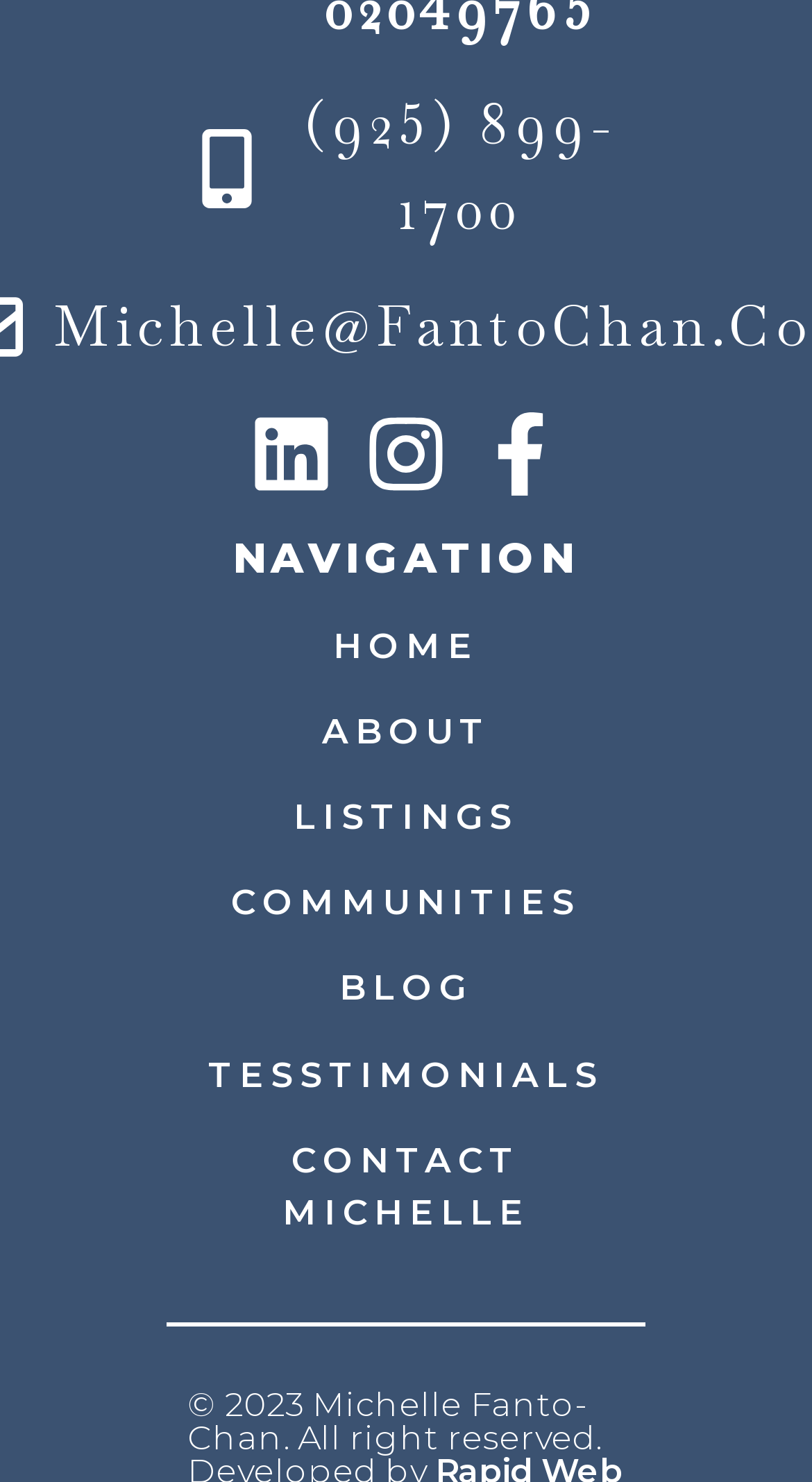Reply to the question with a single word or phrase:
How many social media links are there?

3